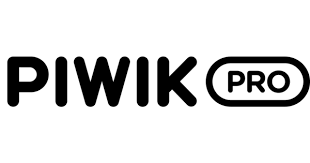What is the topic of the webpage?
Provide a thorough and detailed answer to the question.

The webpage is titled 'Health and Wellness on Your Fingertips: The Role of Smartphones in Personal Fitness', which indicates that the topic of the webpage is related to health and wellness, specifically the role of smartphones in personal fitness.